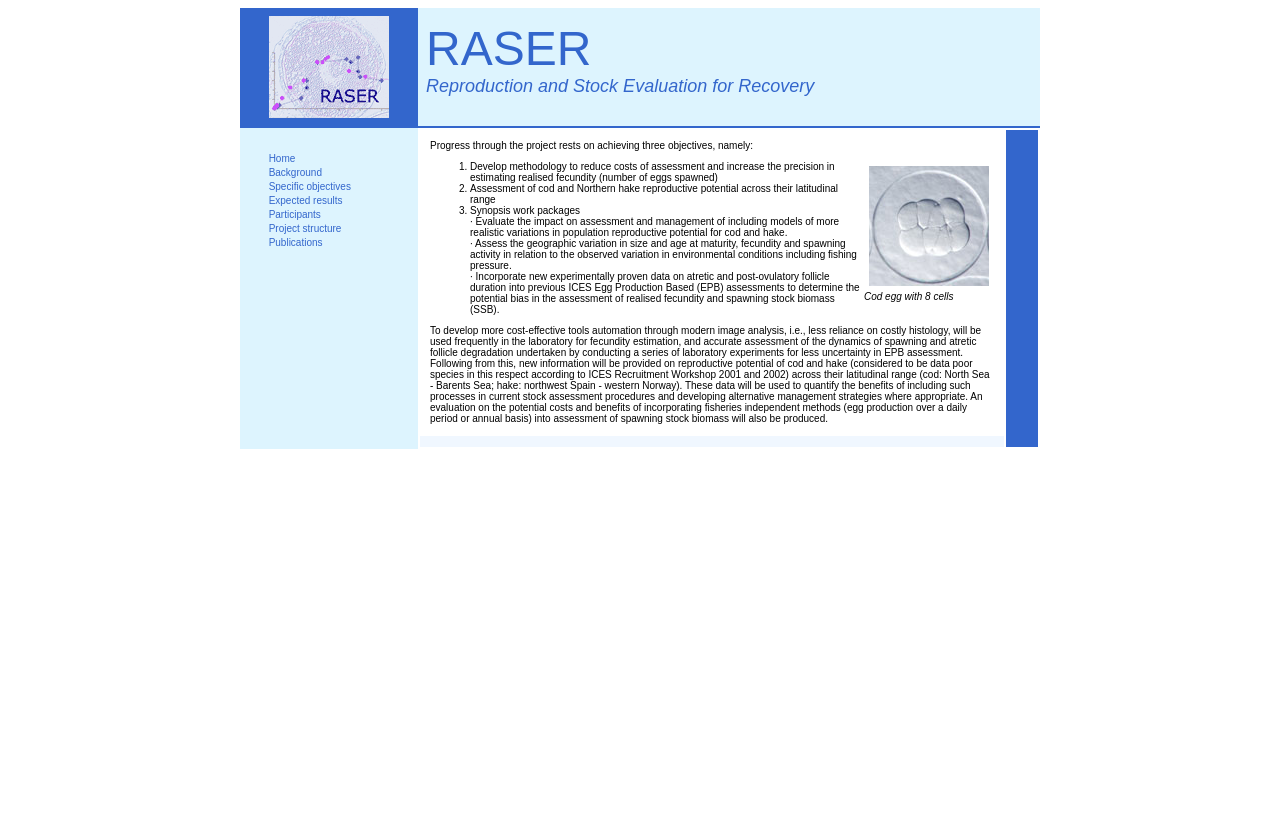Please find the bounding box for the UI component described as follows: "https://elite-brides.com/review/latinwomandate".

None